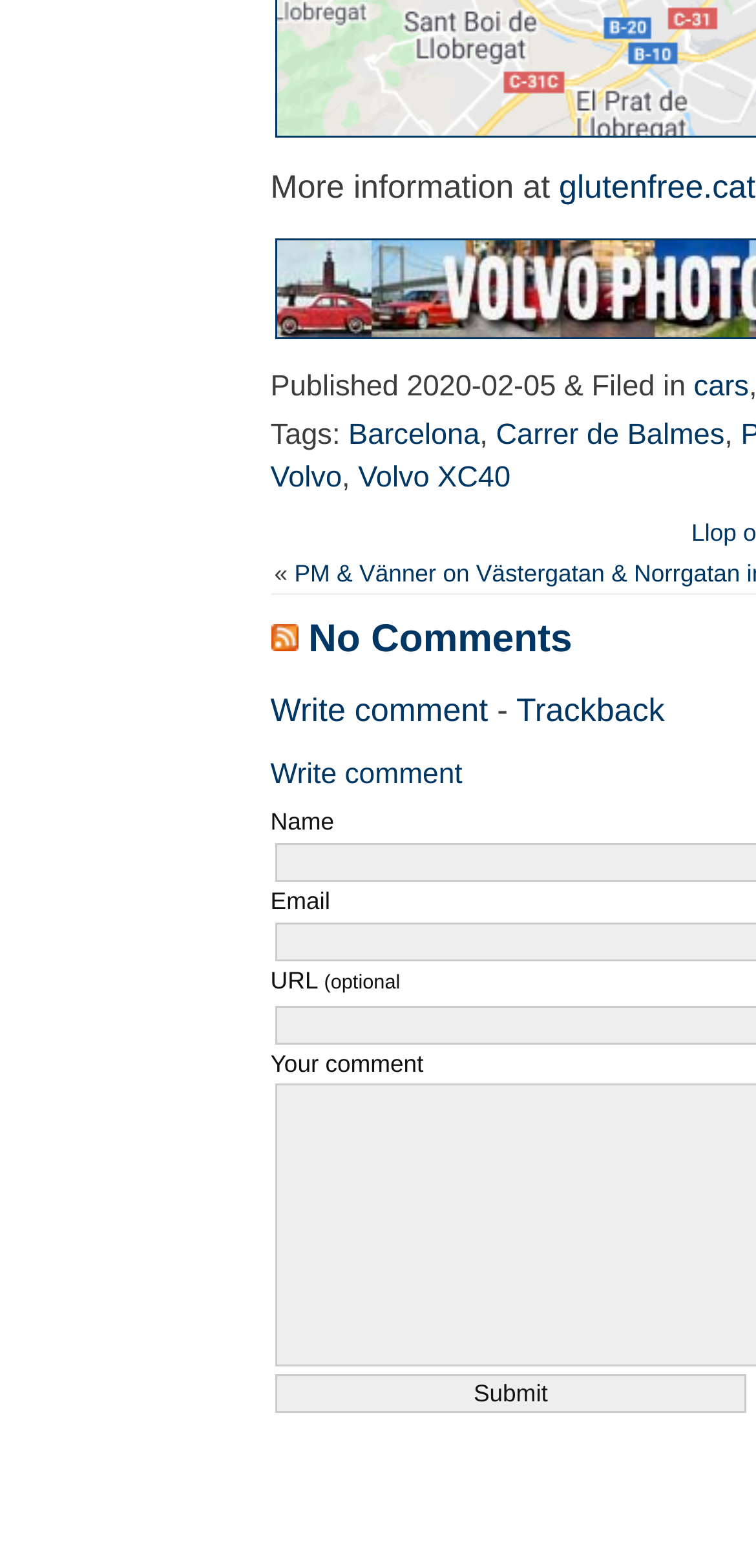What is the type of the last element on the webpage?
Look at the image and respond with a one-word or short phrase answer.

button